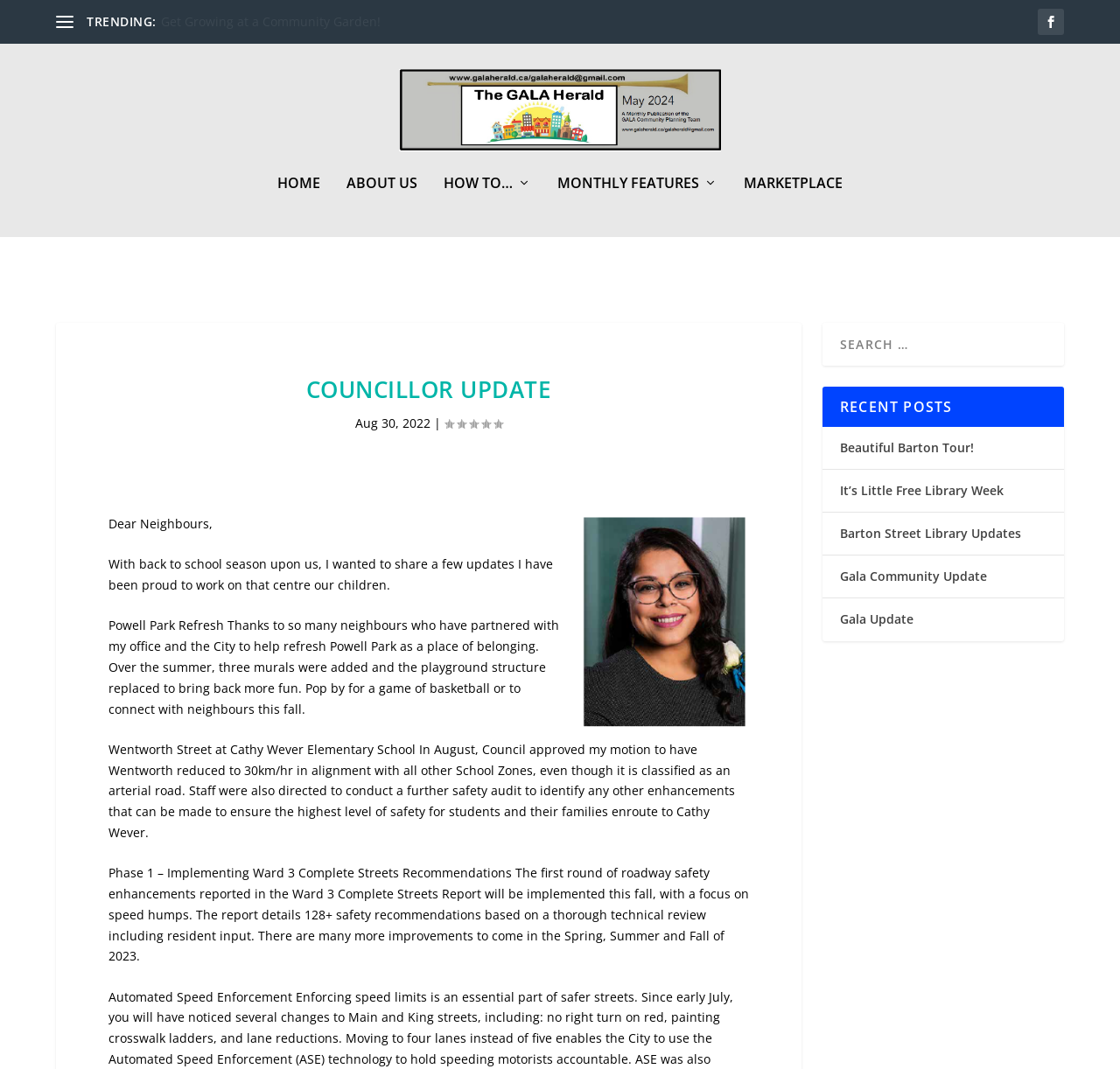Show the bounding box coordinates of the element that should be clicked to complete the task: "Read the 'COUNCILLOR UPDATE' section".

[0.097, 0.27, 0.669, 0.306]